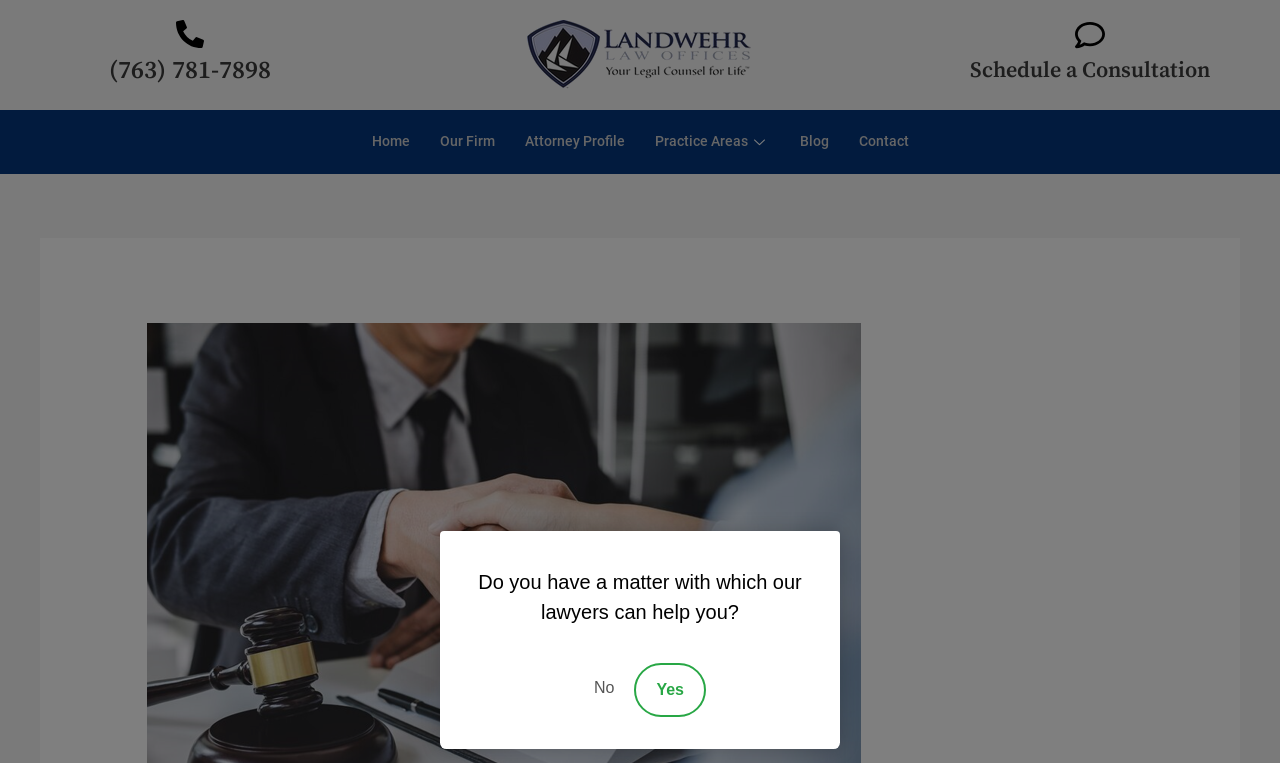Identify the coordinates of the bounding box for the element described below: "Home". Return the coordinates as four float numbers between 0 and 1: [left, top, right, bottom].

[0.27, 0.157, 0.325, 0.215]